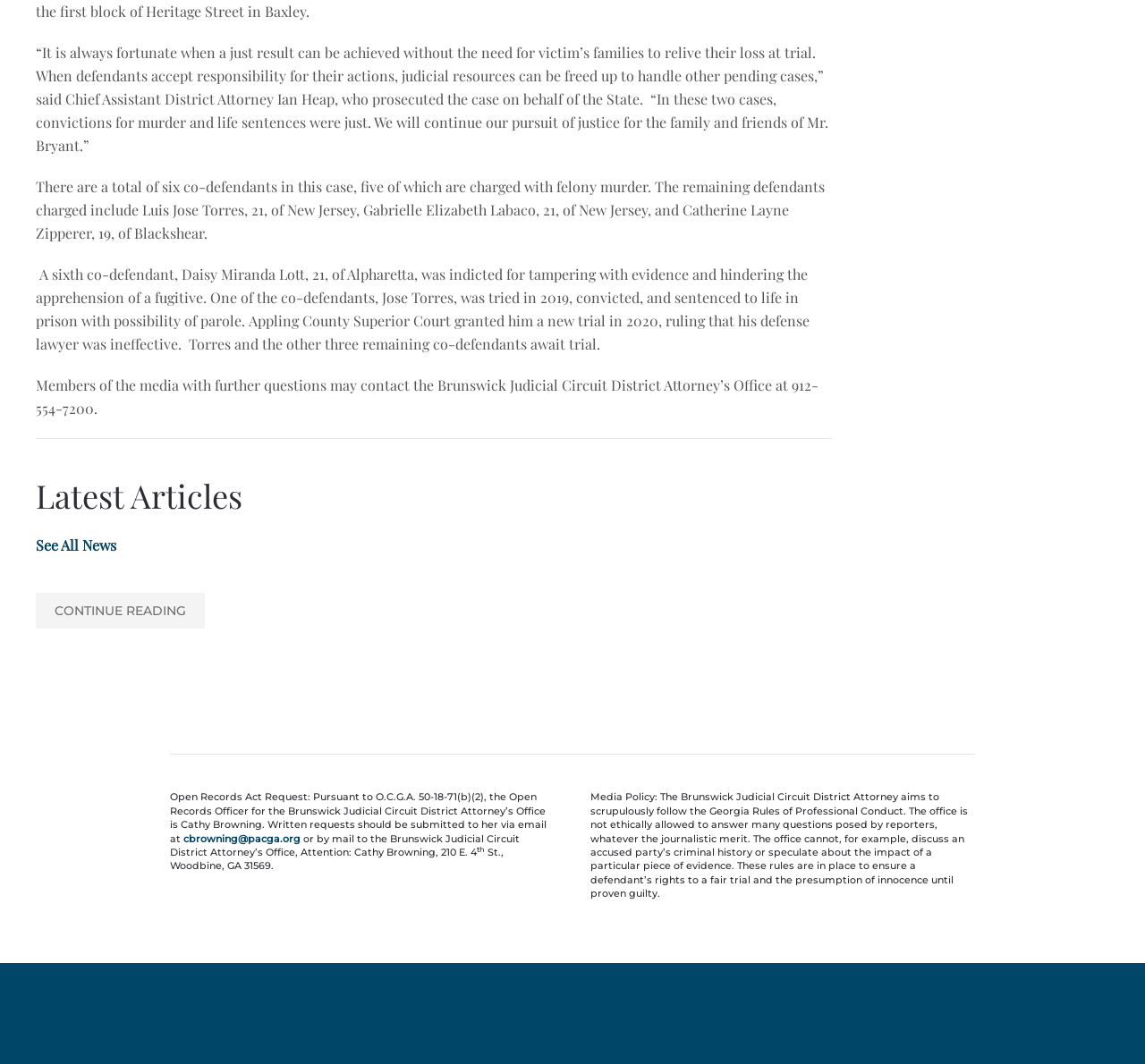Refer to the element description Continue reading and identify the corresponding bounding box in the screenshot. Format the coordinates as (top-left x, top-left y, bottom-right x, bottom-right y) with values in the range of 0 to 1.

[0.031, 0.557, 0.179, 0.591]